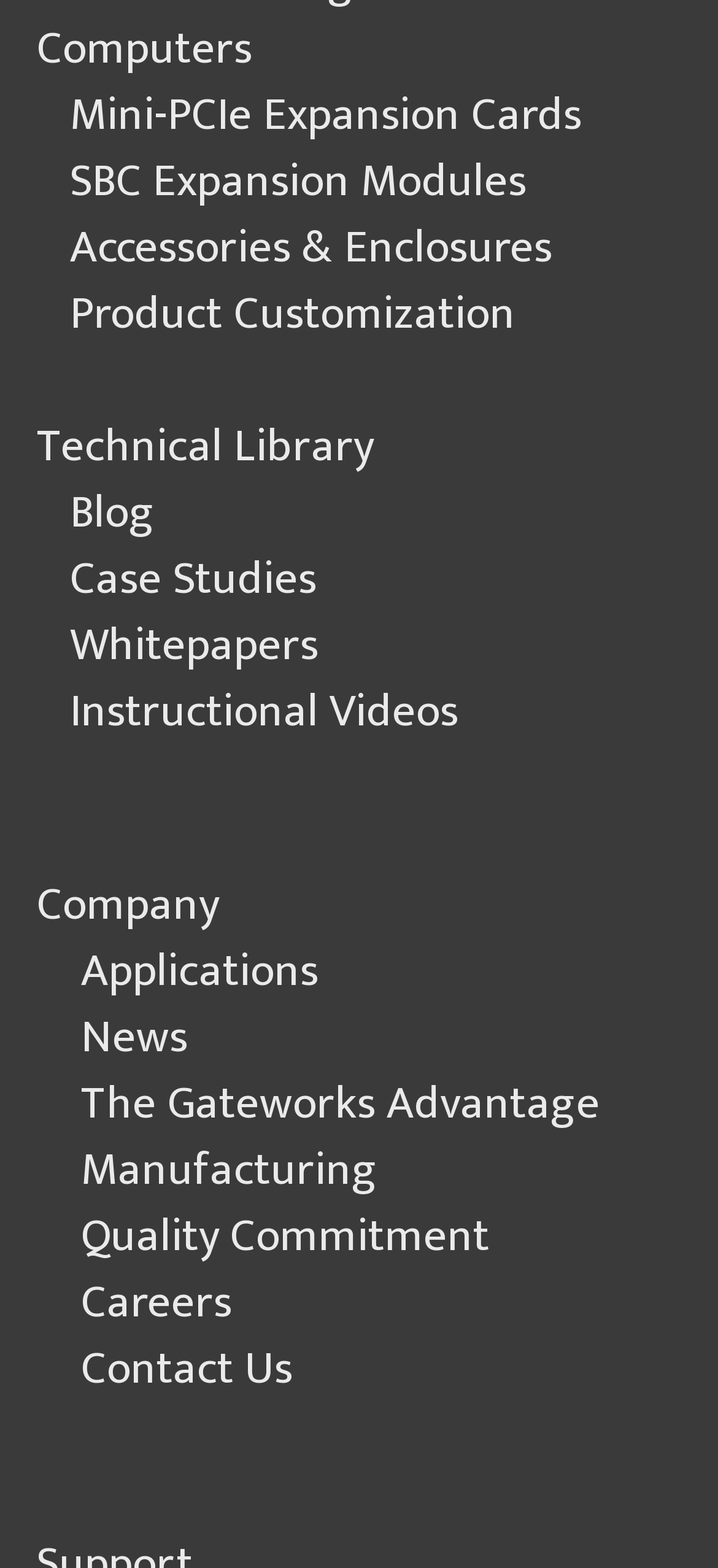What is the purpose of the webpage?
Provide a fully detailed and comprehensive answer to the question.

Based on the links and content on the webpage, I infer that the purpose of the webpage is to provide information about products and company details, such as expansion cards, accessories, and company information.